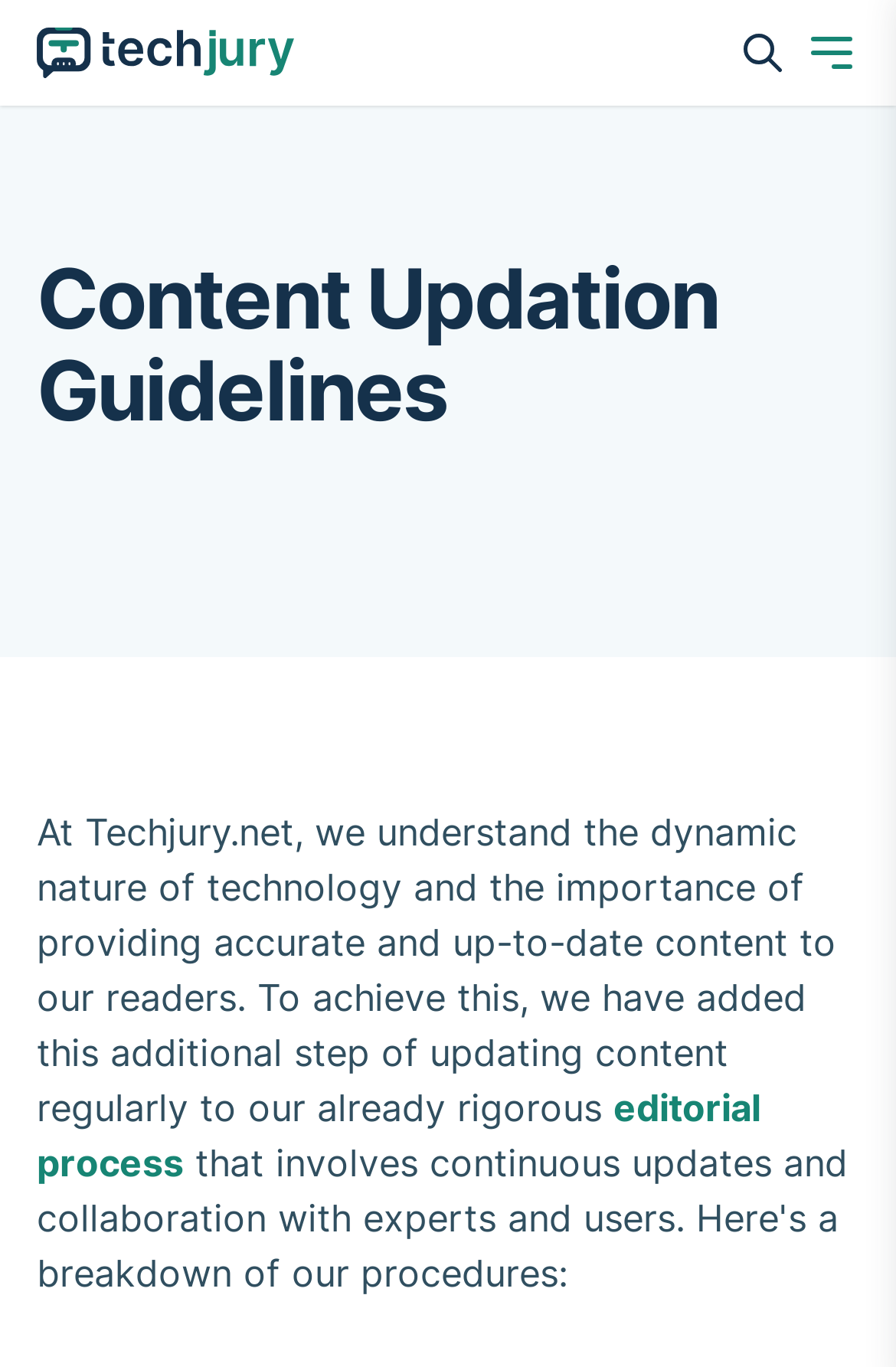Observe the image and answer the following question in detail: What is the logo of the website?

The logo of the website is located at the top left corner of the webpage, and it is an image with the text 'Techjury Logo'.